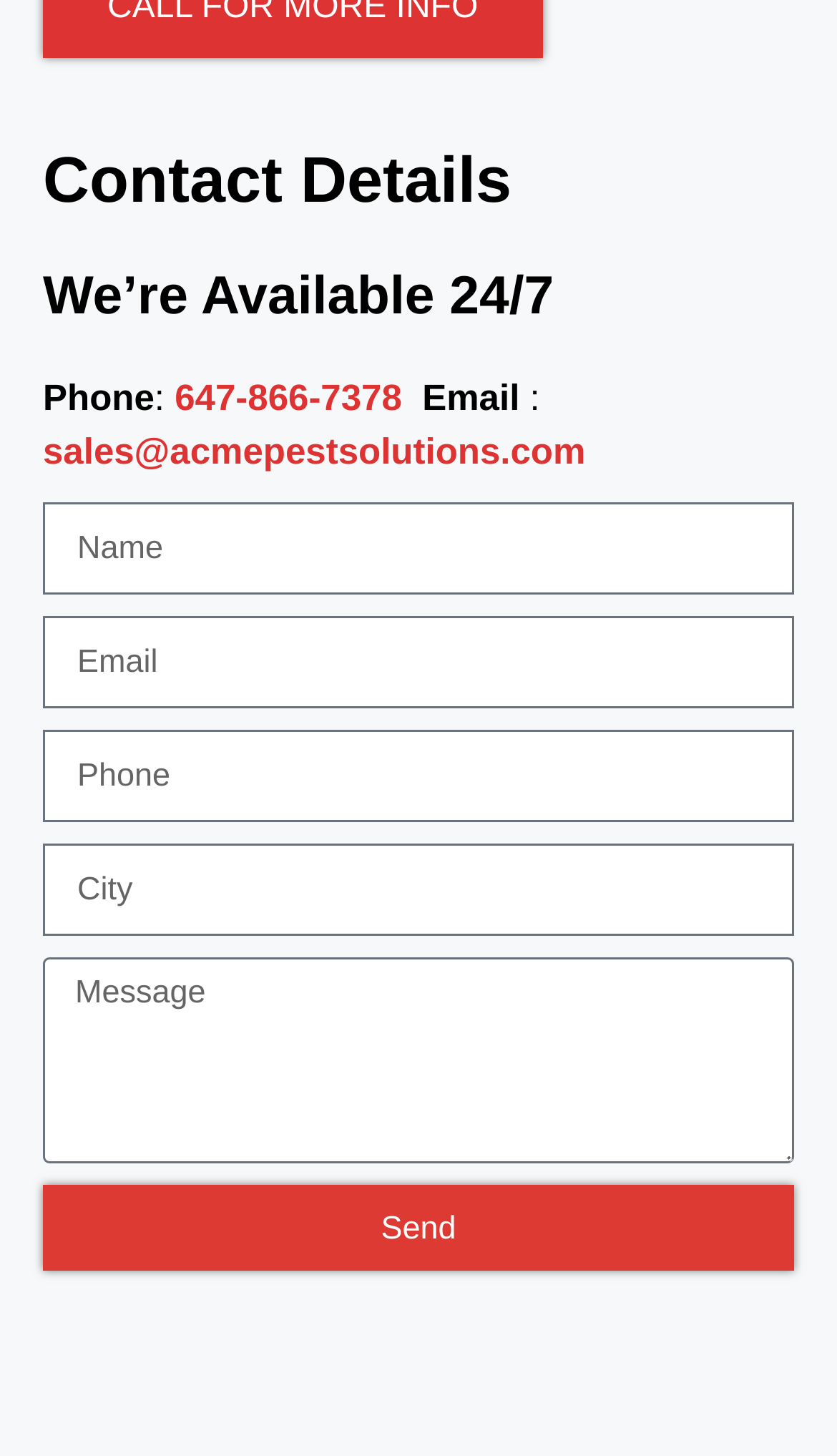Predict the bounding box coordinates of the area that should be clicked to accomplish the following instruction: "Call the postgraduate taught admissions team". The bounding box coordinates should consist of four float numbers between 0 and 1, i.e., [left, top, right, bottom].

None